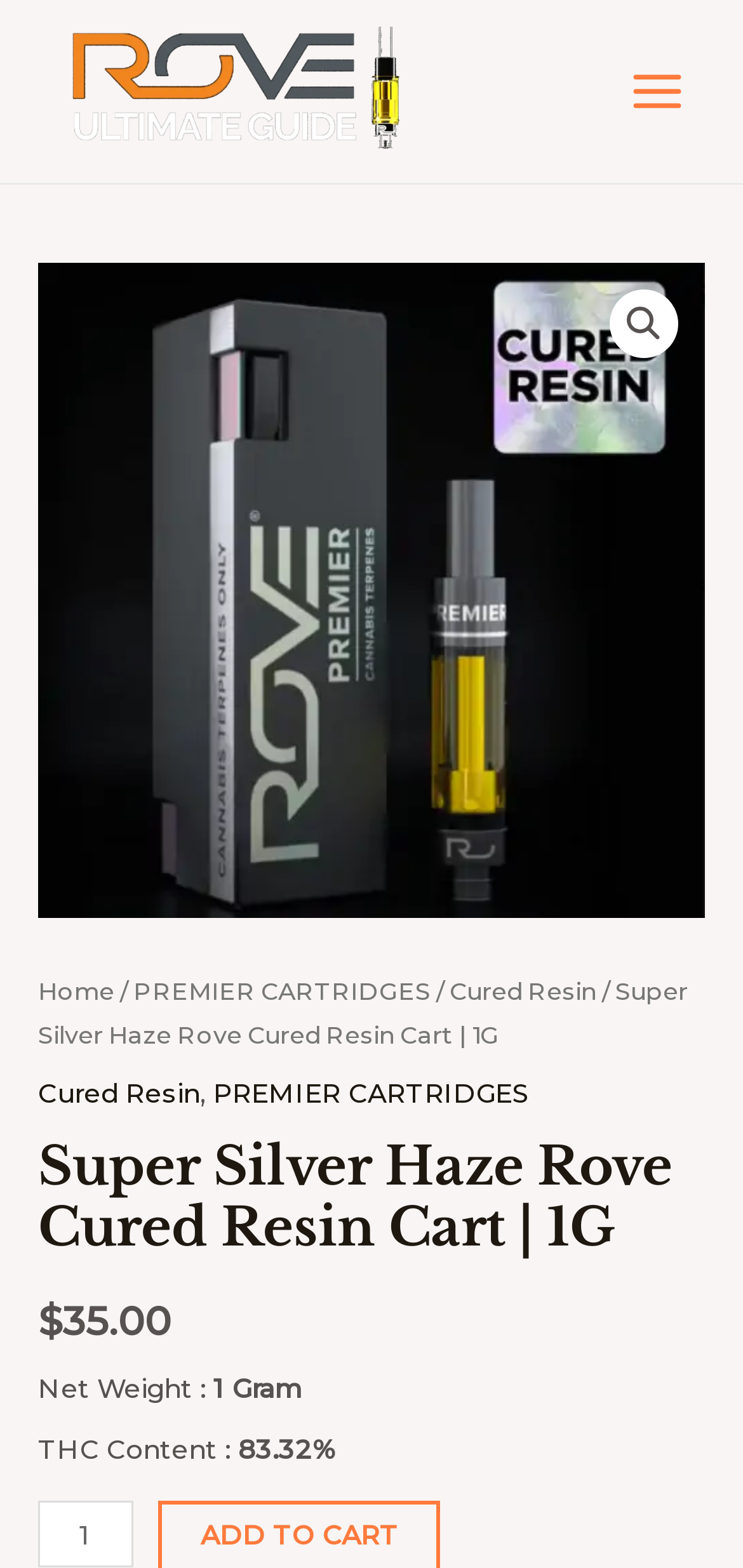What is the net weight of the product?
Respond to the question with a single word or phrase according to the image.

1 Gram